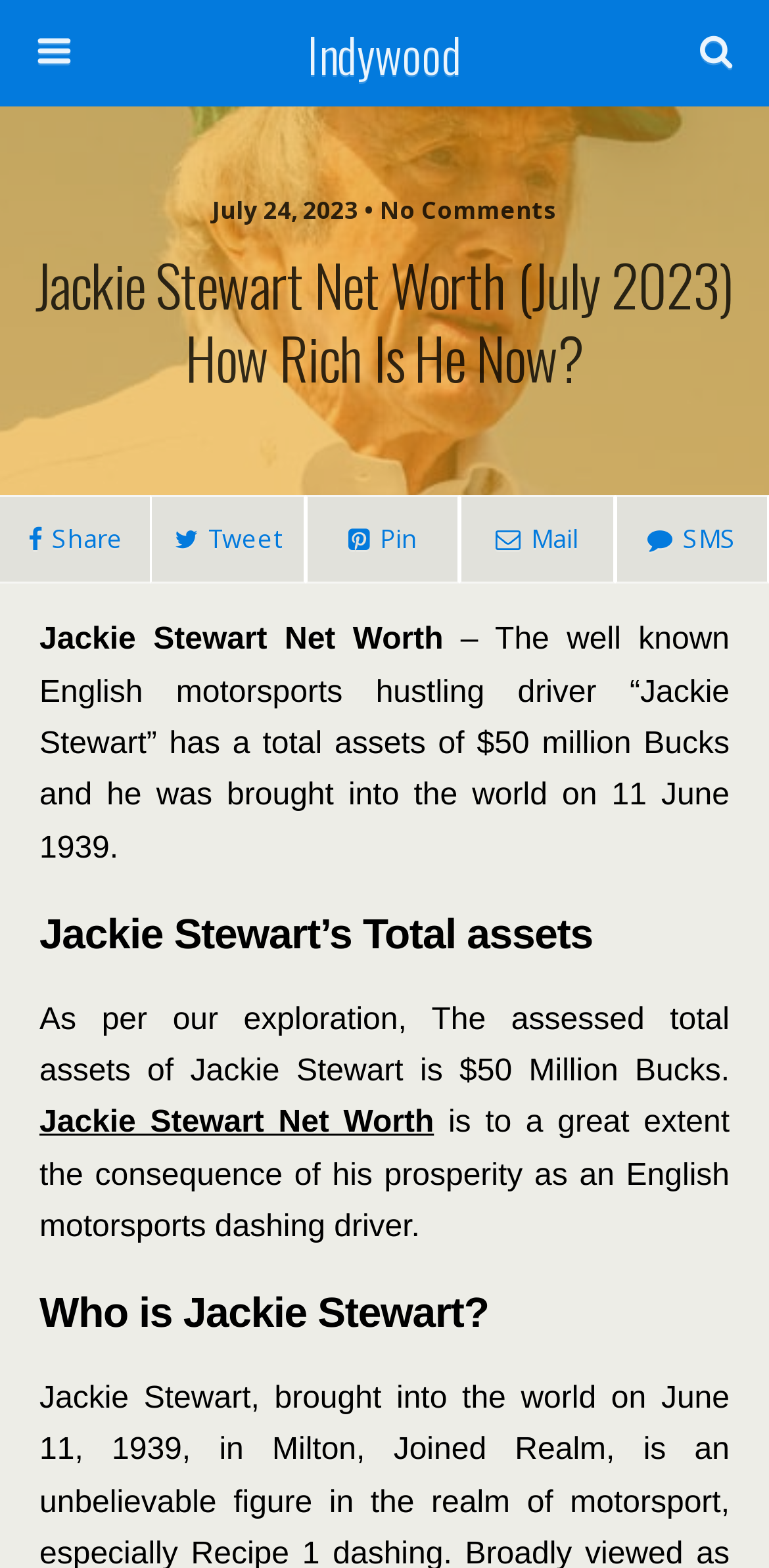What is the birthdate of Jackie Stewart? Analyze the screenshot and reply with just one word or a short phrase.

11 June 1939